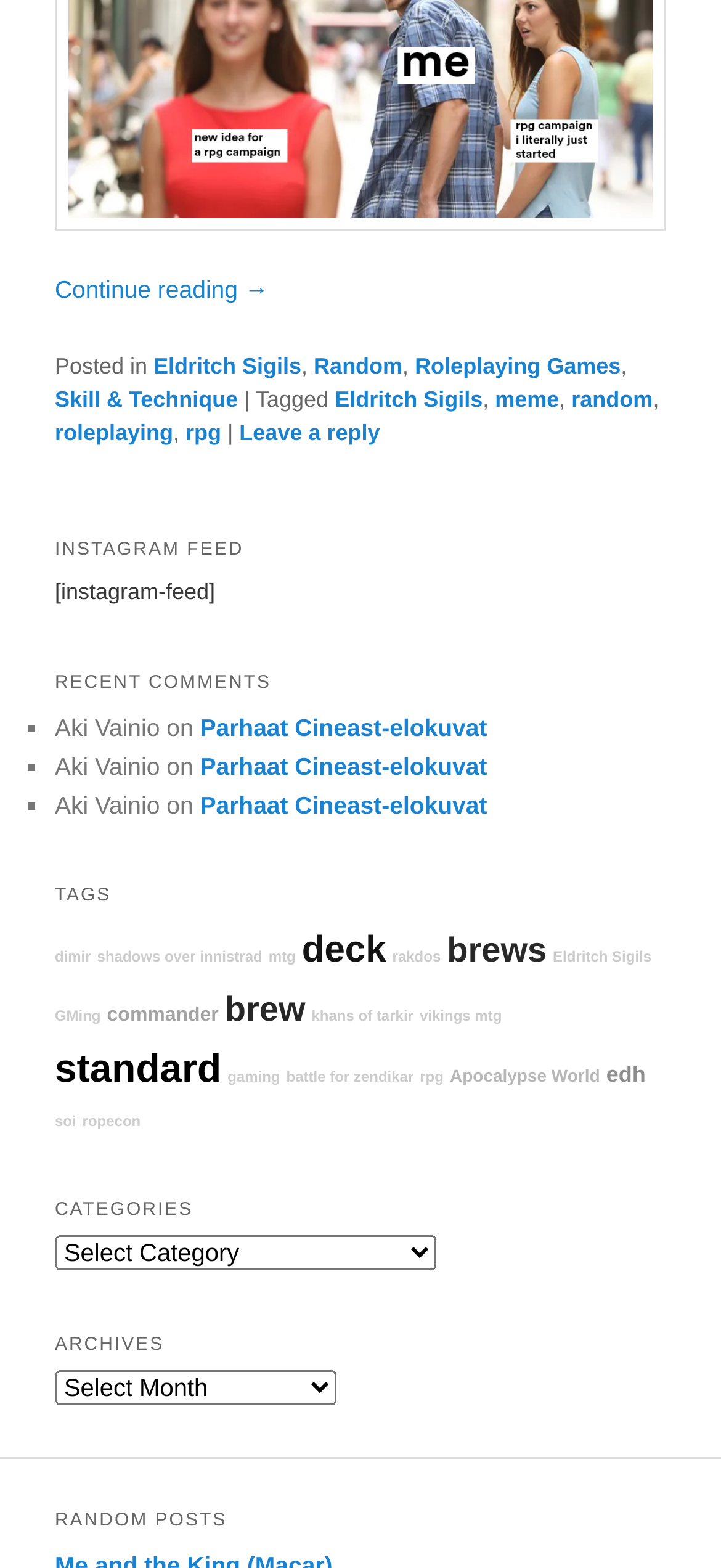Identify the bounding box for the UI element described as: "Random". The coordinates should be four float numbers between 0 and 1, i.e., [left, top, right, bottom].

[0.435, 0.225, 0.558, 0.241]